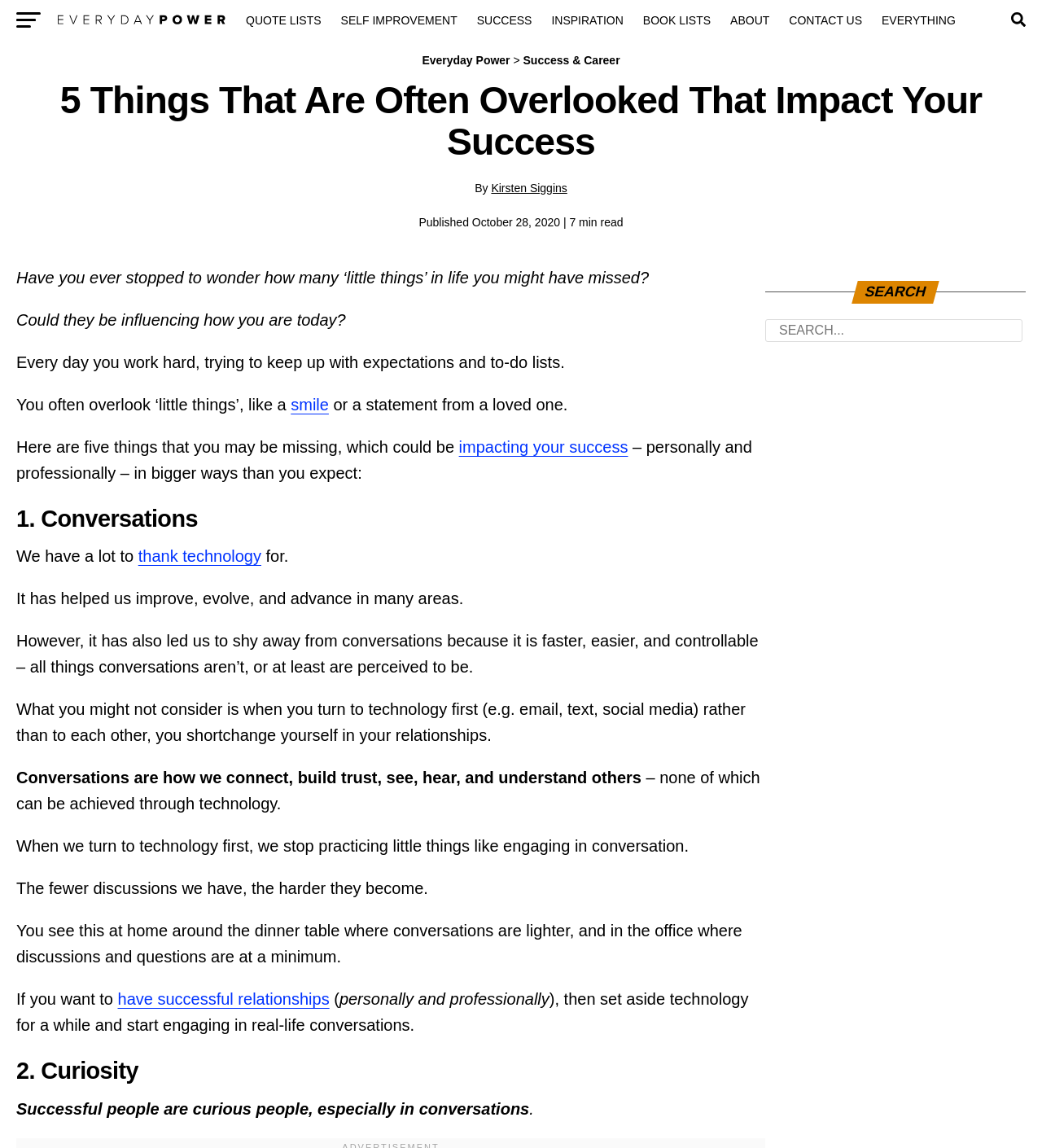Determine the bounding box coordinates of the UI element that matches the following description: "About". The coordinates should be four float numbers between 0 and 1 in the format [left, top, right, bottom].

[0.701, 0.013, 0.739, 0.025]